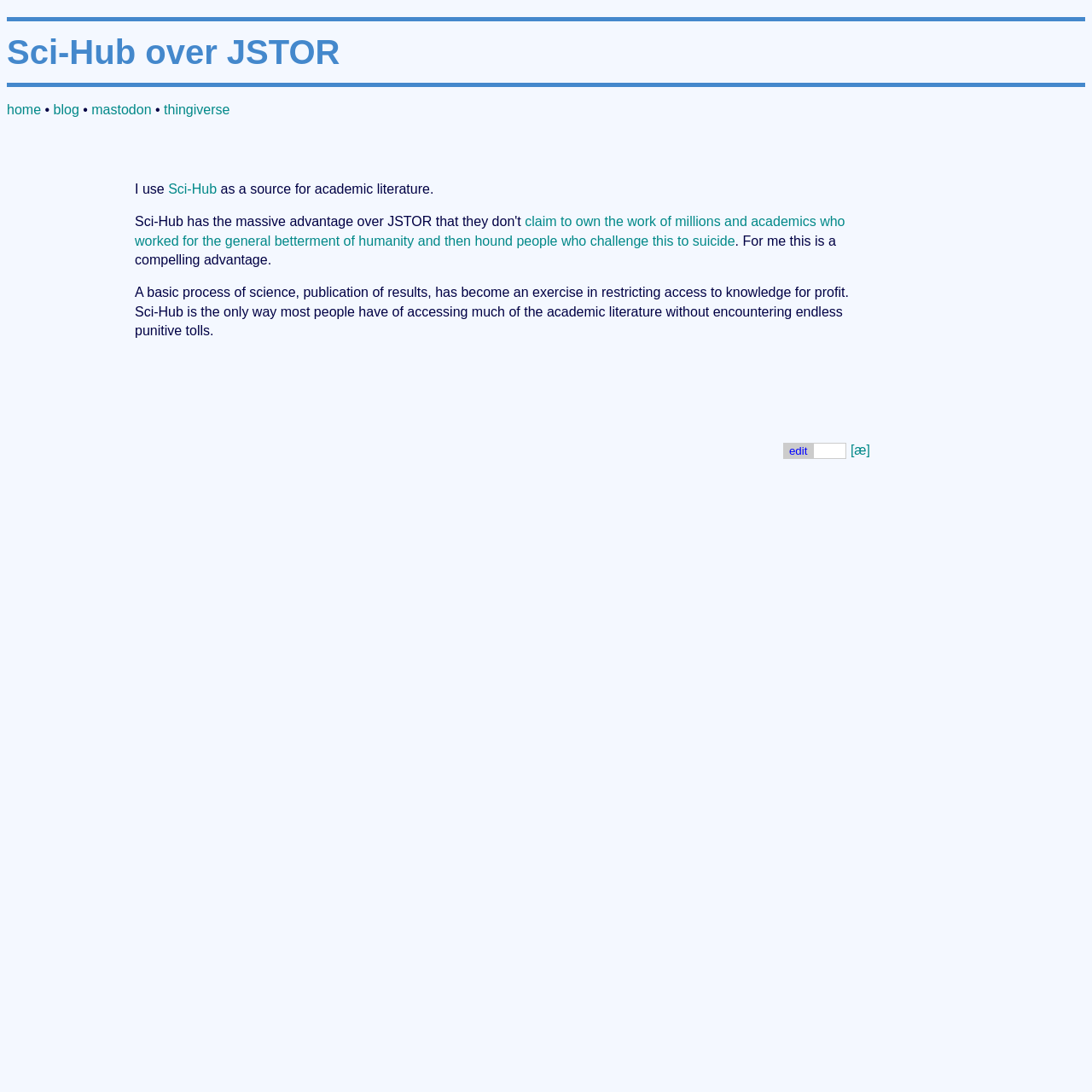Find the bounding box coordinates of the element to click in order to complete the given instruction: "Load audio player."

None